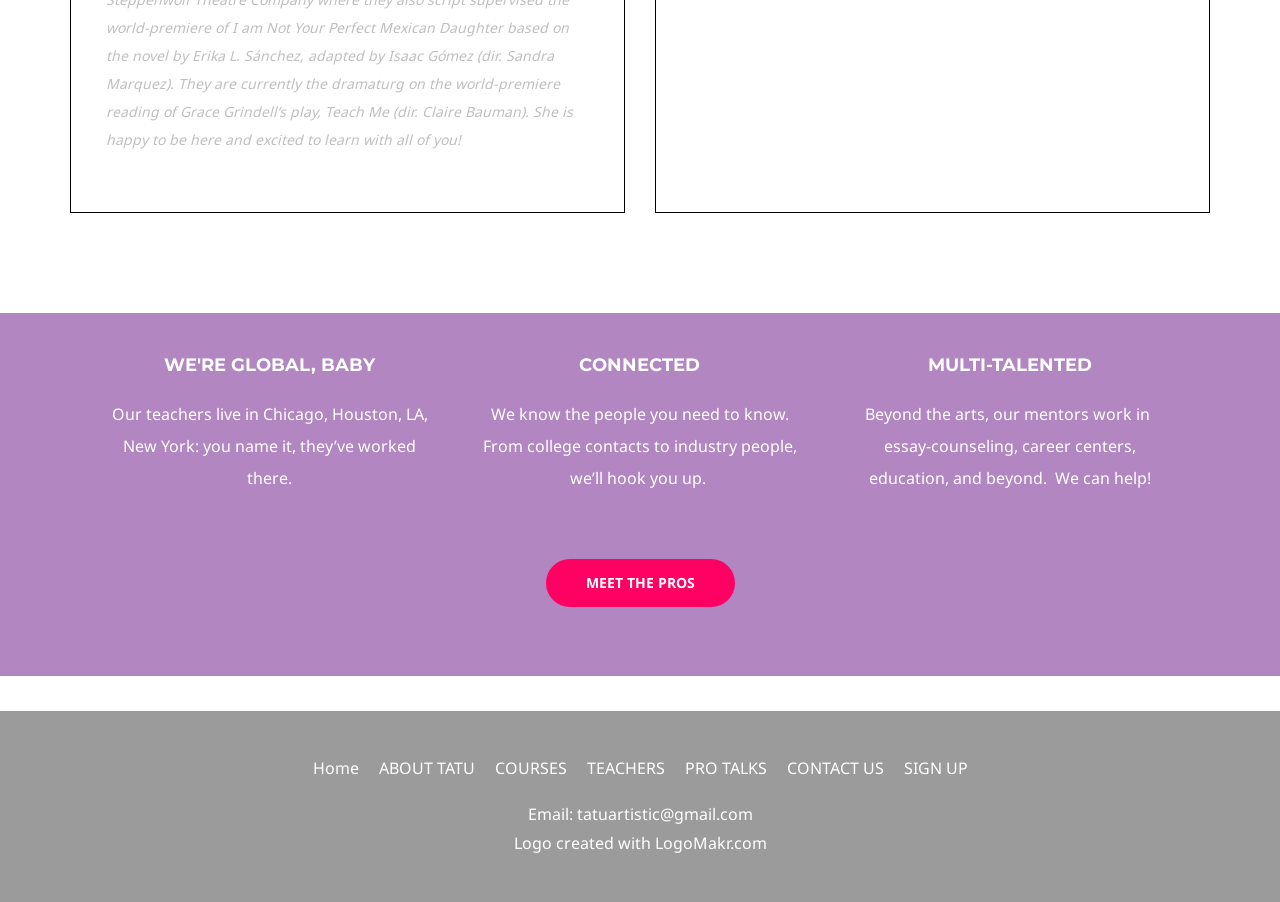Given the description COURSES, predict the bounding box coordinates of the UI element. Ensure the coordinates are in the format (top-left x, top-left y, bottom-right x, bottom-right y) and all values are between 0 and 1.

[0.38, 0.839, 0.449, 0.864]